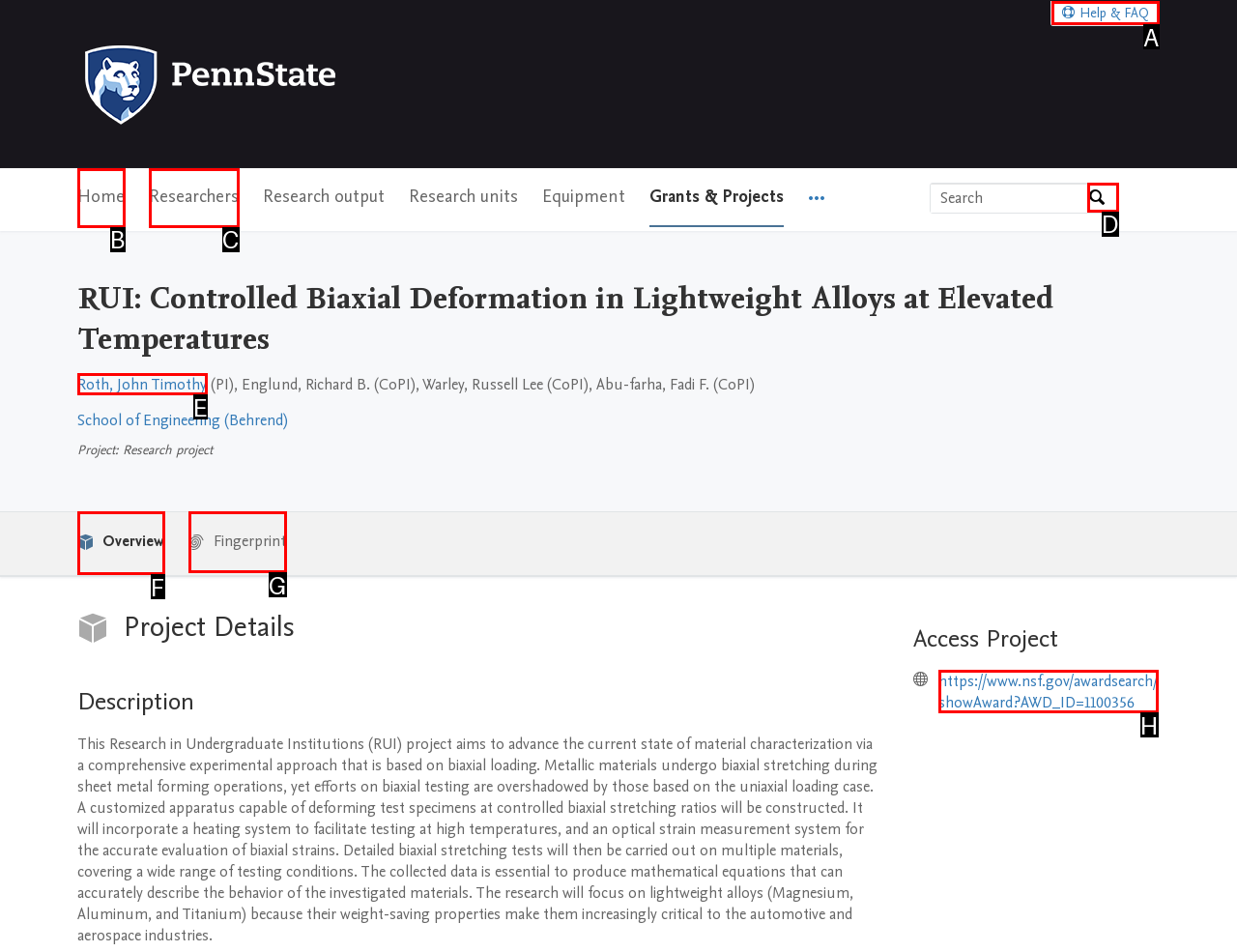Determine the appropriate lettered choice for the task: Access the project. Reply with the correct letter.

H